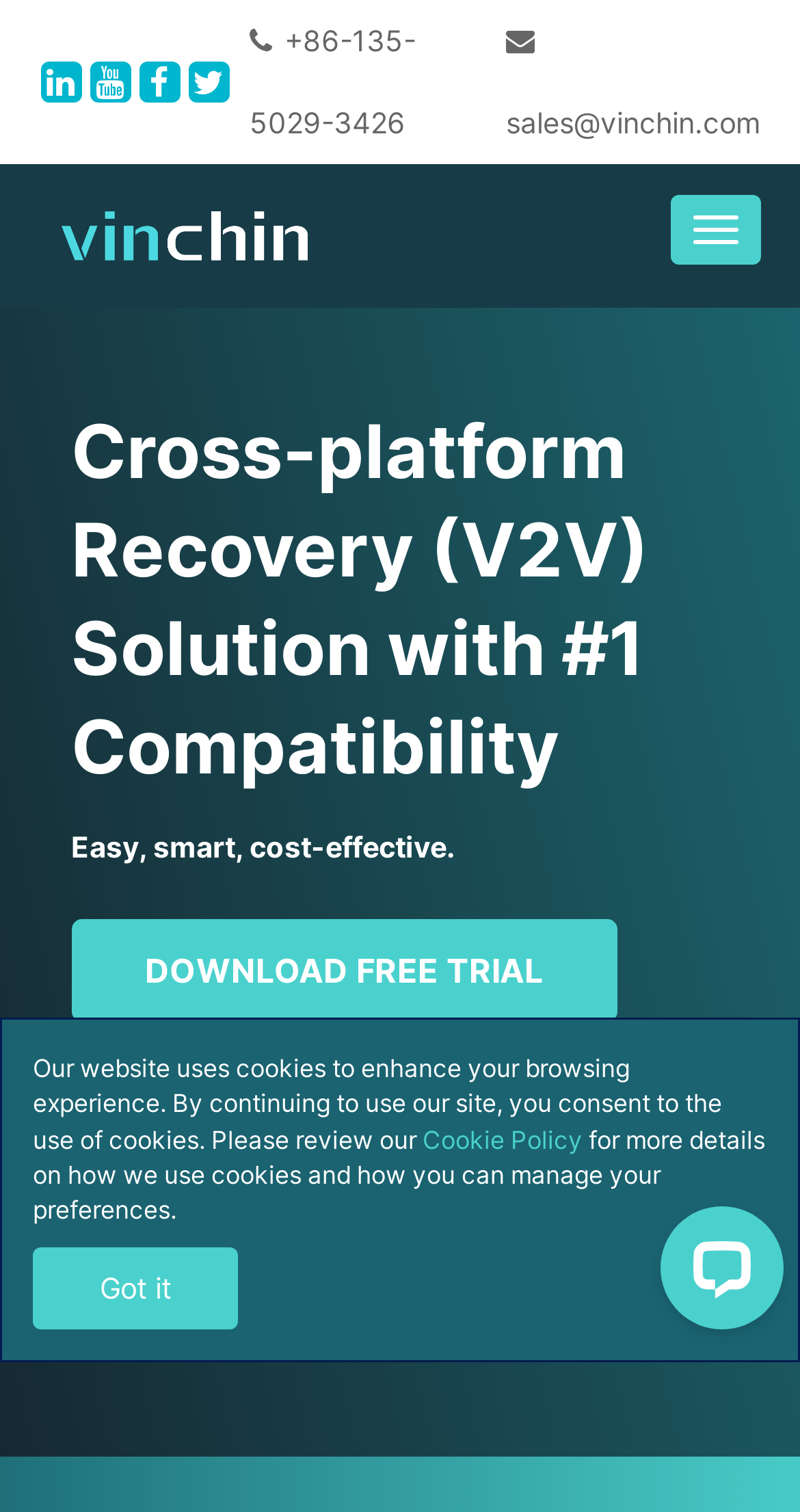What is the purpose of the button with the text 'Toggle navigation'?
Please provide an in-depth and detailed response to the question.

I found the button with the text 'Toggle navigation' by looking at the button element with the bounding box coordinates [0.837, 0.129, 0.95, 0.175]. The text content of this element is 'Toggle navigation', which suggests that the purpose of this button is to toggle navigation.